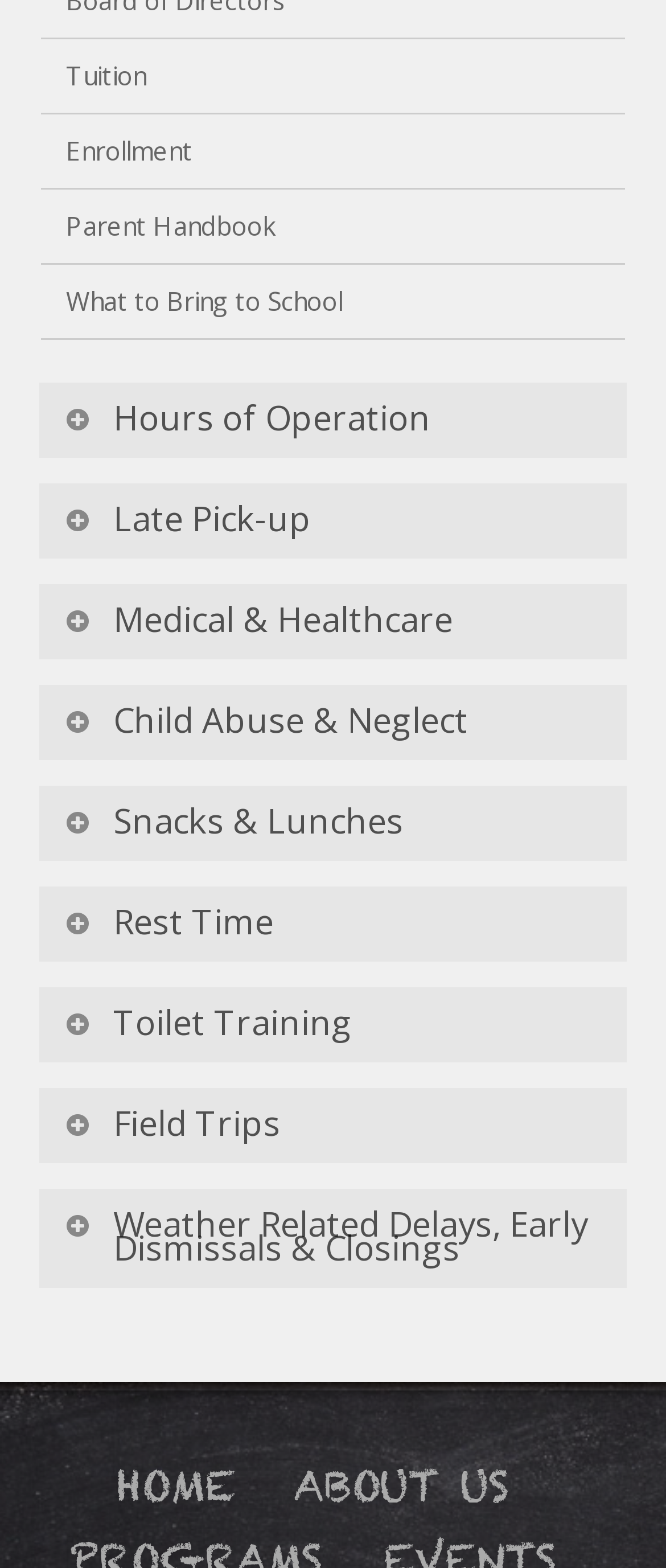Please provide the bounding box coordinates in the format (top-left x, top-left y, bottom-right x, bottom-right y). Remember, all values are floating point numbers between 0 and 1. What is the bounding box coordinate of the region described as: Home

[0.174, 0.918, 0.354, 0.977]